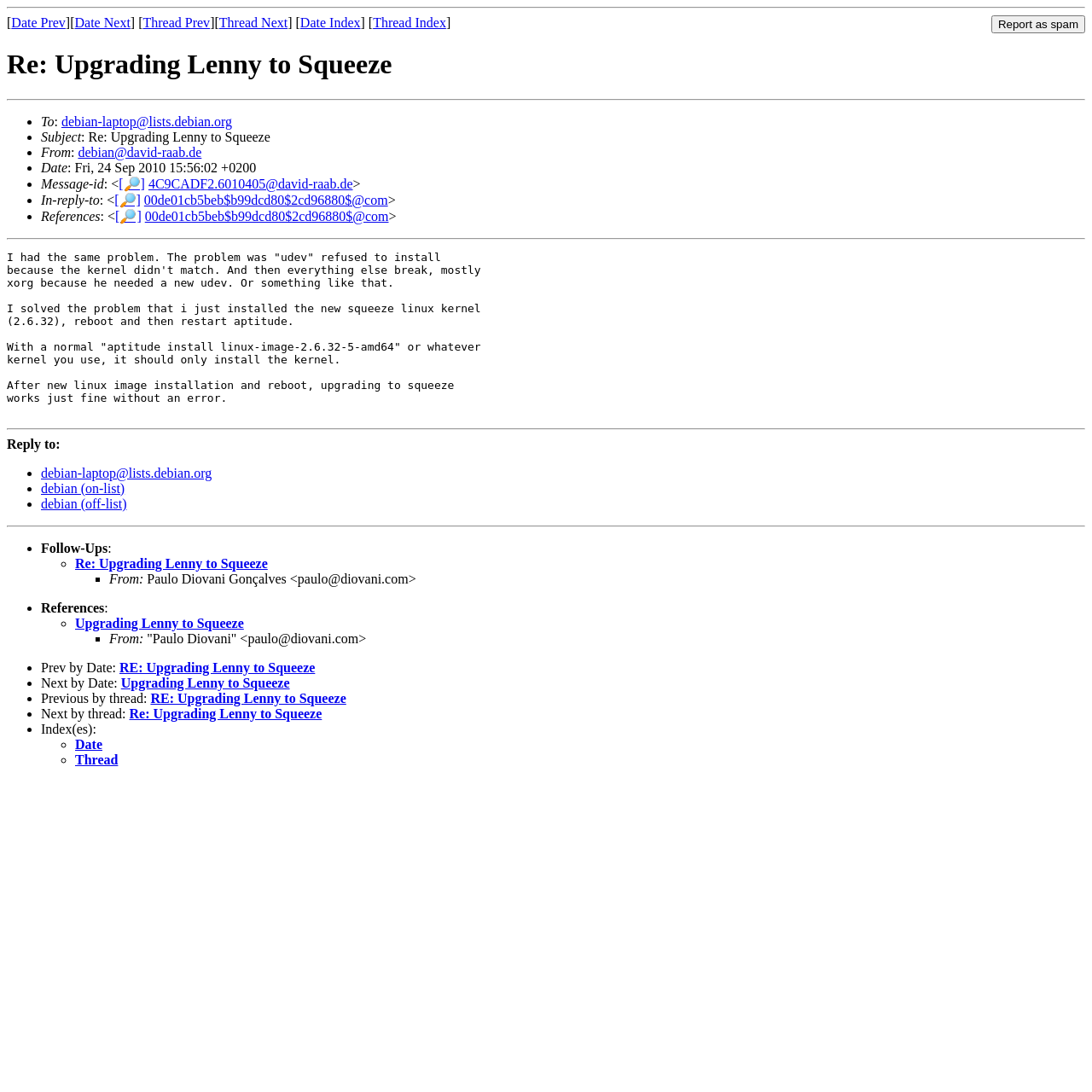Pinpoint the bounding box coordinates for the area that should be clicked to perform the following instruction: "Reply to the post".

[0.006, 0.4, 0.055, 0.413]